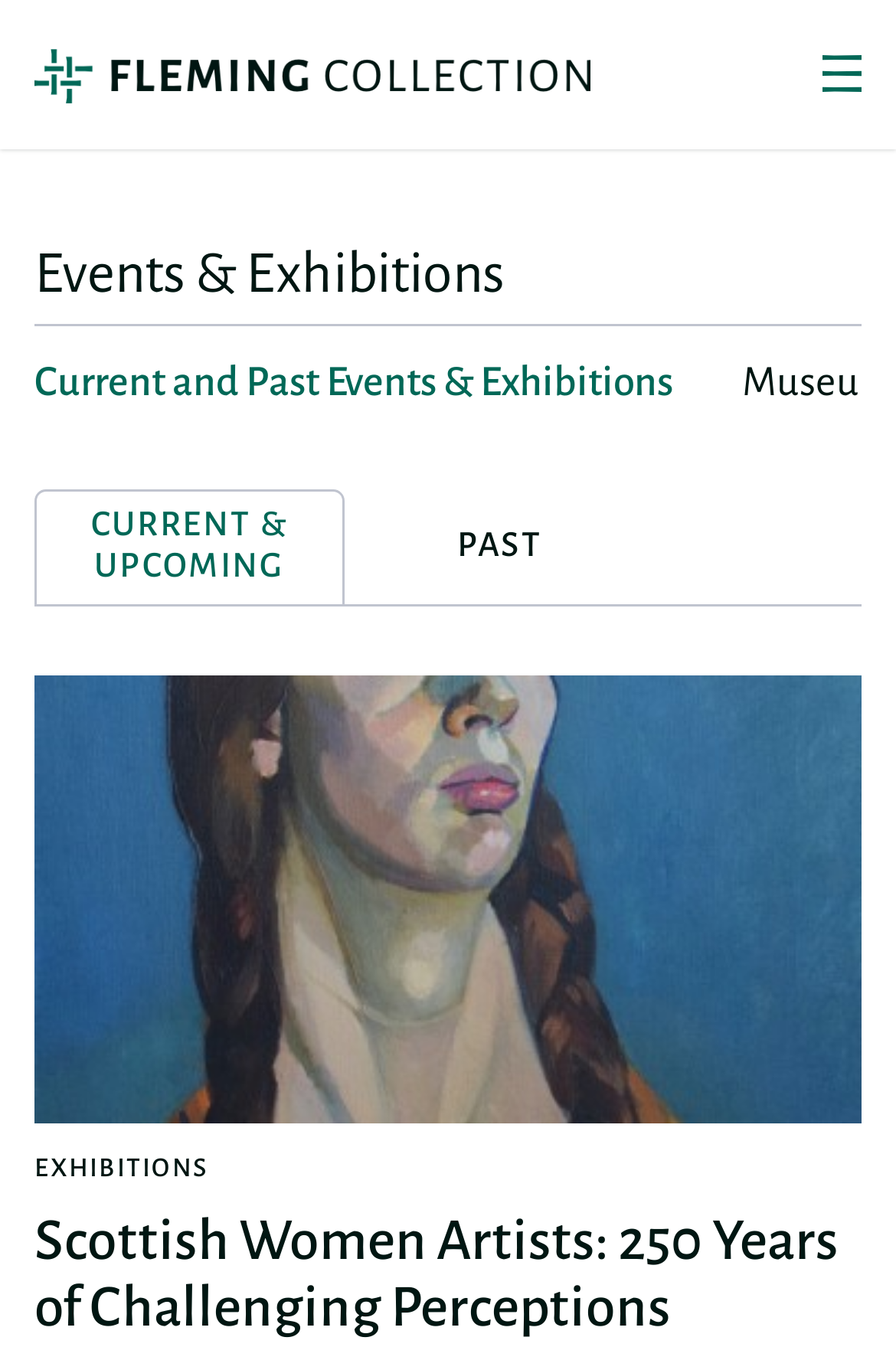Please look at the image and answer the question with a detailed explanation: How many sections are there for events?

The webpage has two main sections for events, 'CURRENT & UPCOMING' and 'PAST', which are indicated by separate headings. This suggests that the webpage is categorizing events into two sections based on their timing.